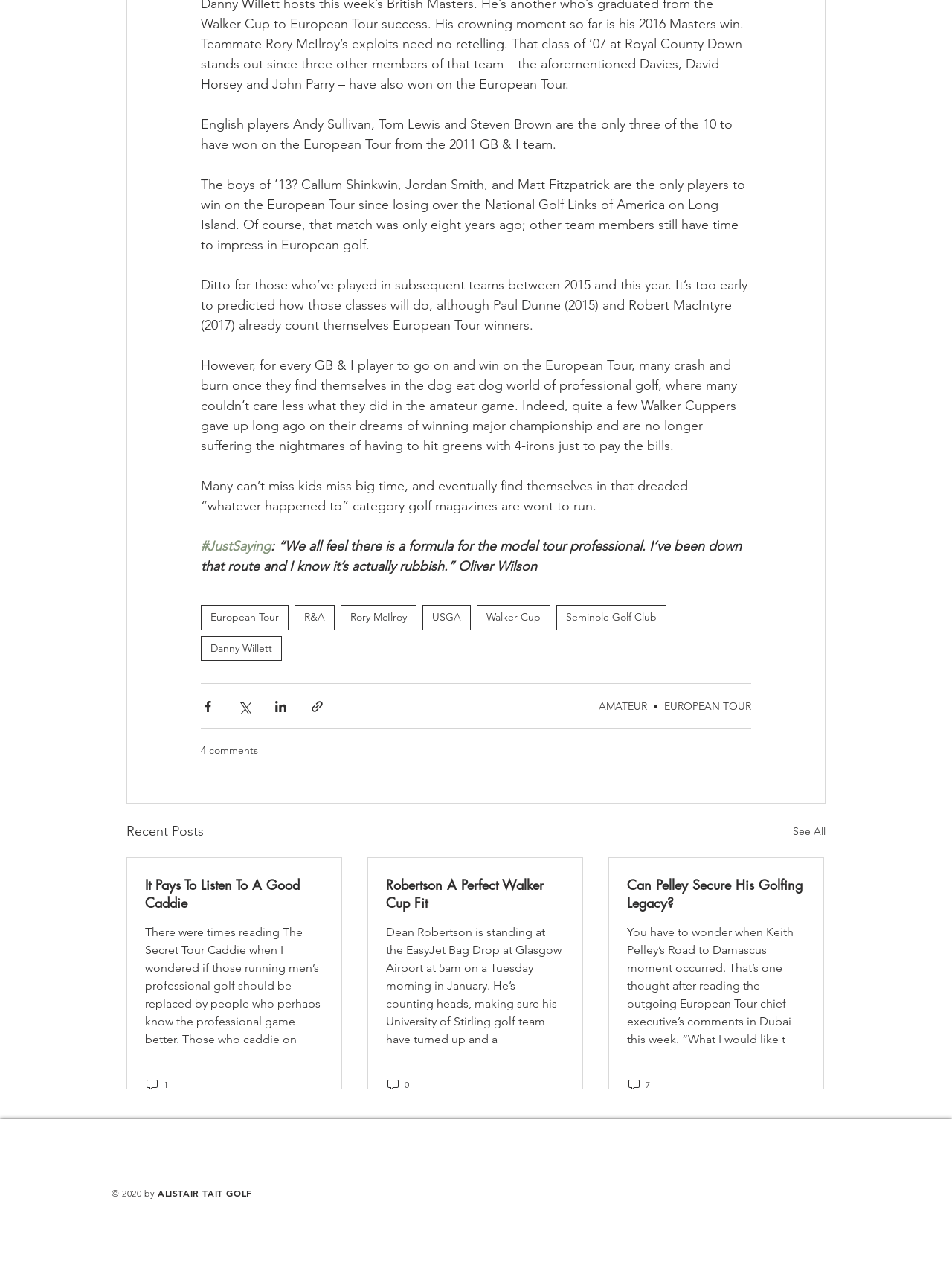Identify the bounding box coordinates of the specific part of the webpage to click to complete this instruction: "Follow on Twitter".

[0.78, 0.934, 0.807, 0.955]